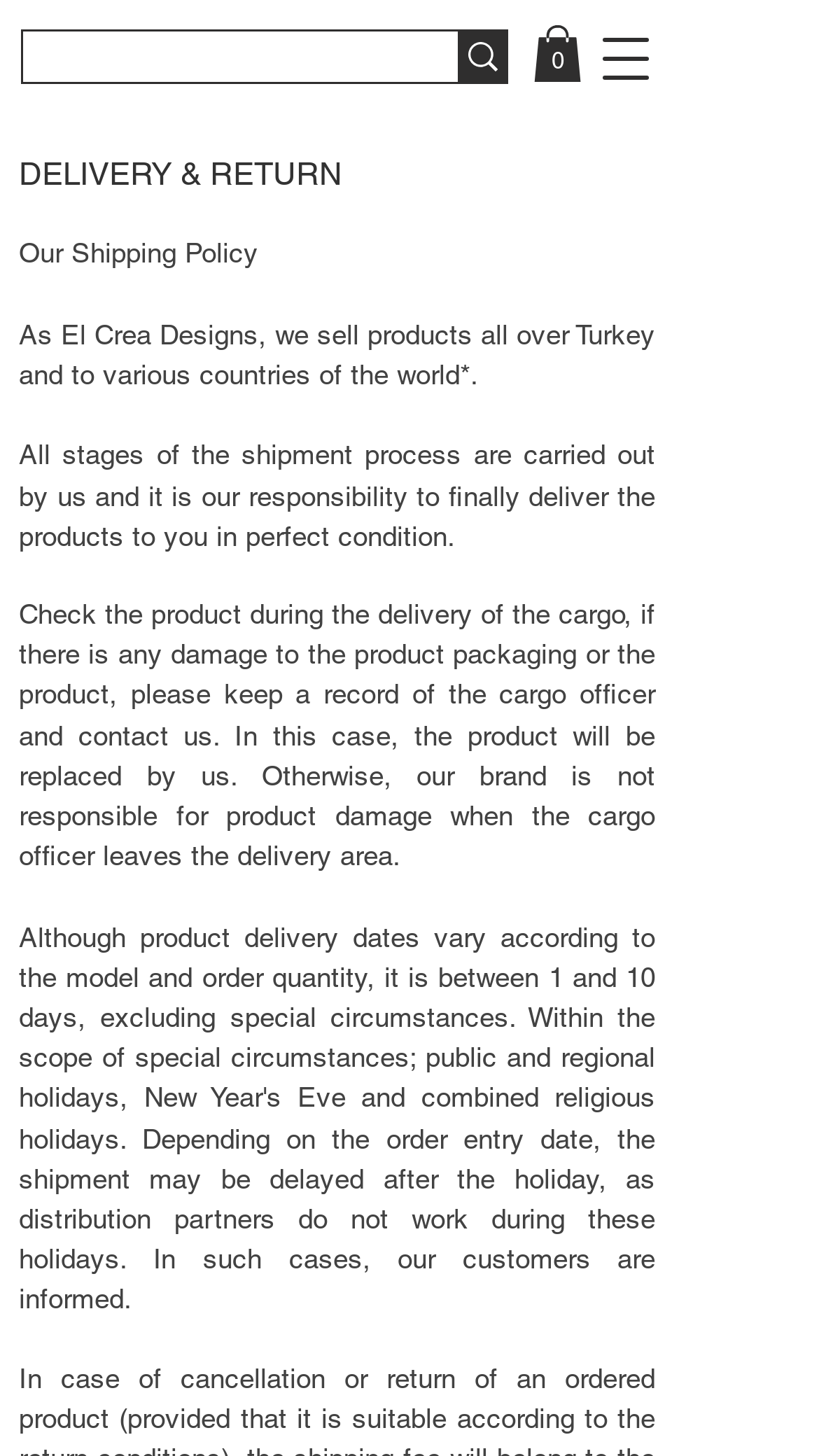What is the scope of the company's product sales?
Answer the question based on the image using a single word or a brief phrase.

Turkey and various countries